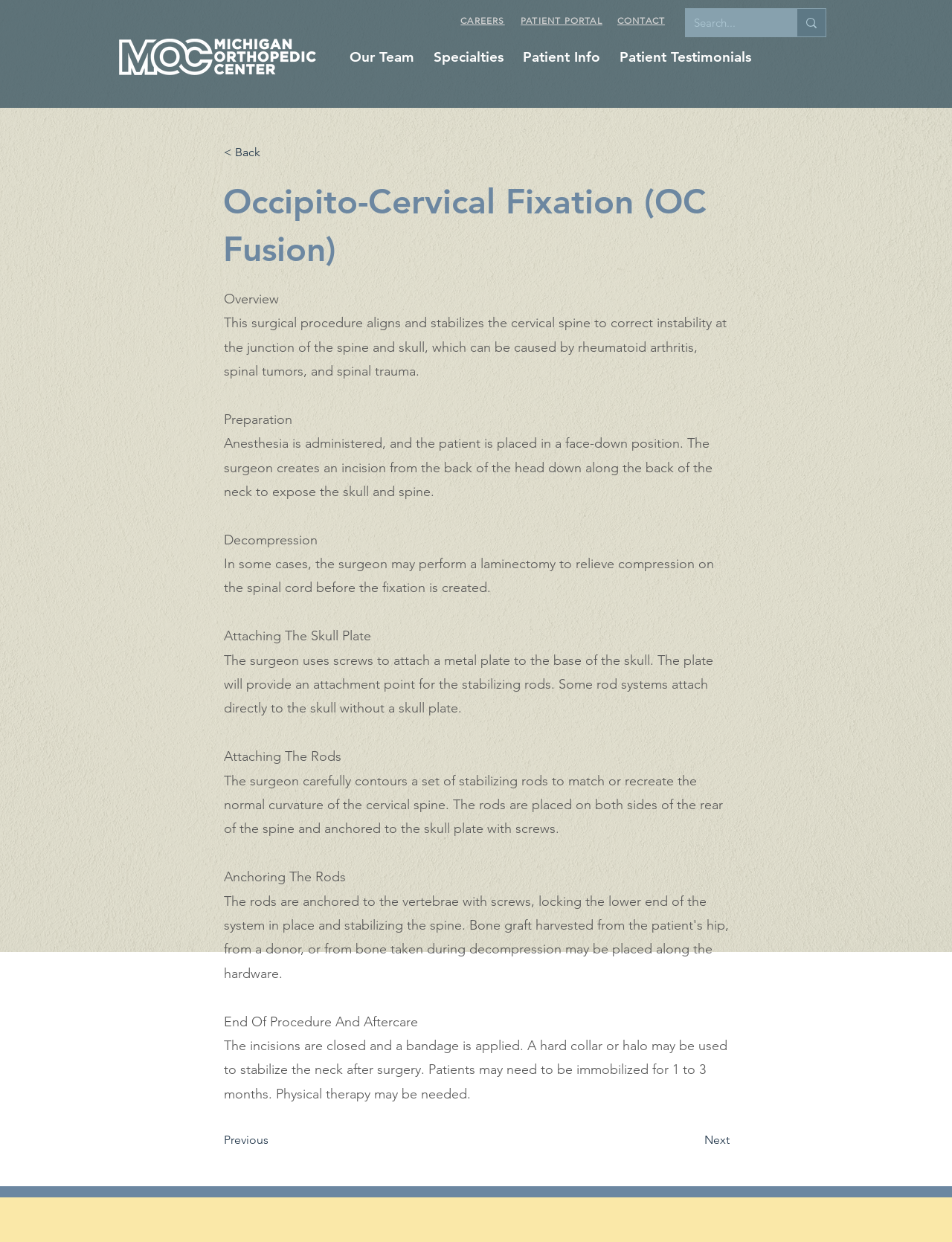What is the purpose of the laminectomy in some cases?
Please ensure your answer is as detailed and informative as possible.

In some cases, the surgeon may perform a laminectomy to relieve compression on the spinal cord before the fixation is created, as part of the Occipito-Cervical Fixation procedure.